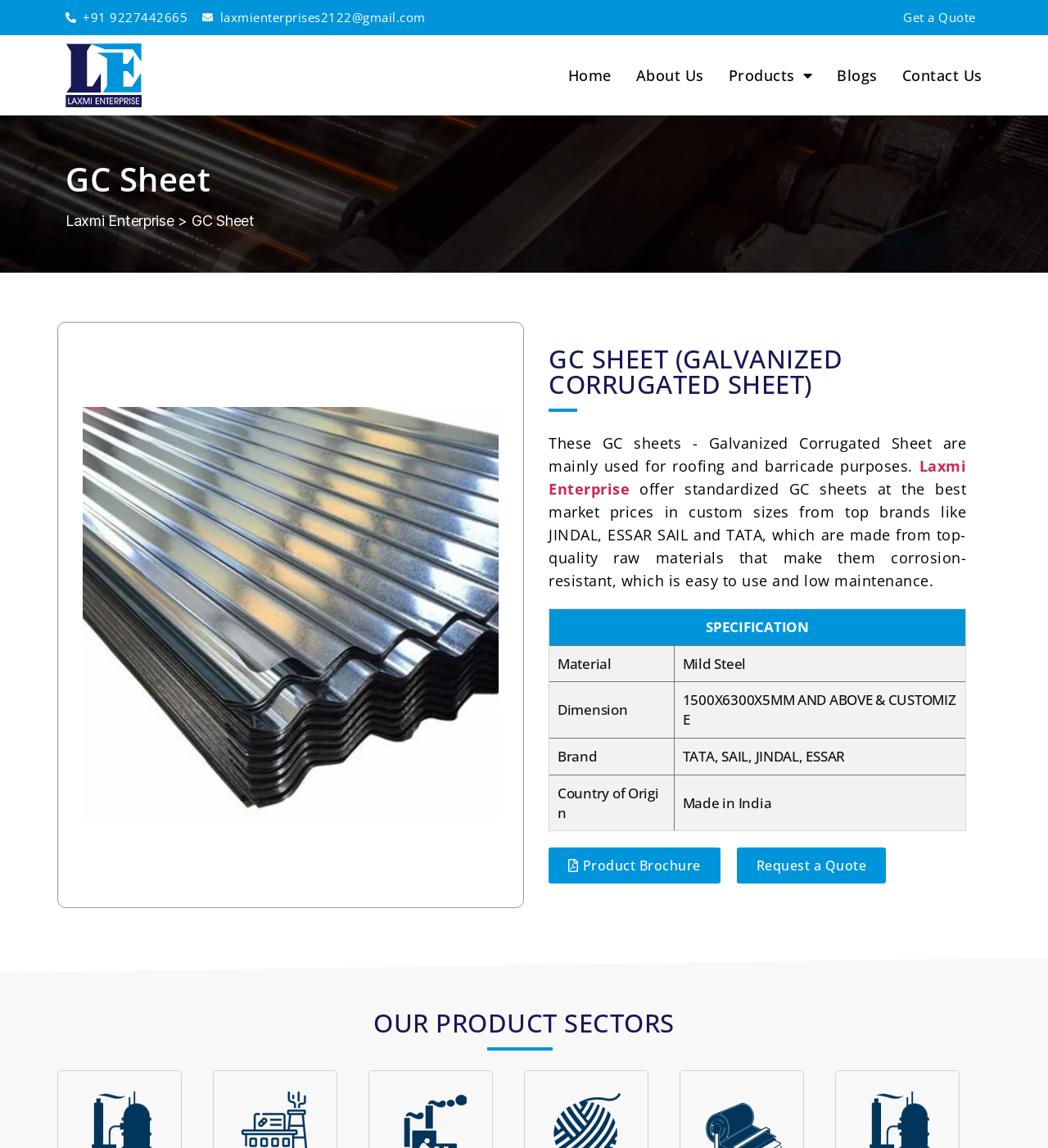Carefully observe the image and respond to the question with a detailed answer:
What is the phone number to contact Laxmi Enterprise?

I found the phone number by looking at the link element with the text '+91 9227442665' which is located at the top of the webpage.